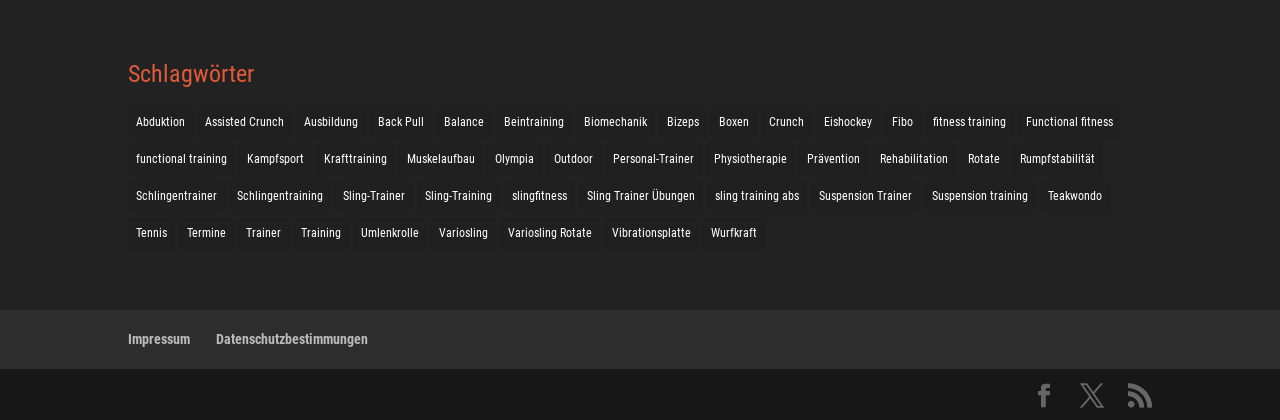Can you find the bounding box coordinates for the element to click on to achieve the instruction: "View Beintraining"?

[0.388, 0.253, 0.447, 0.331]